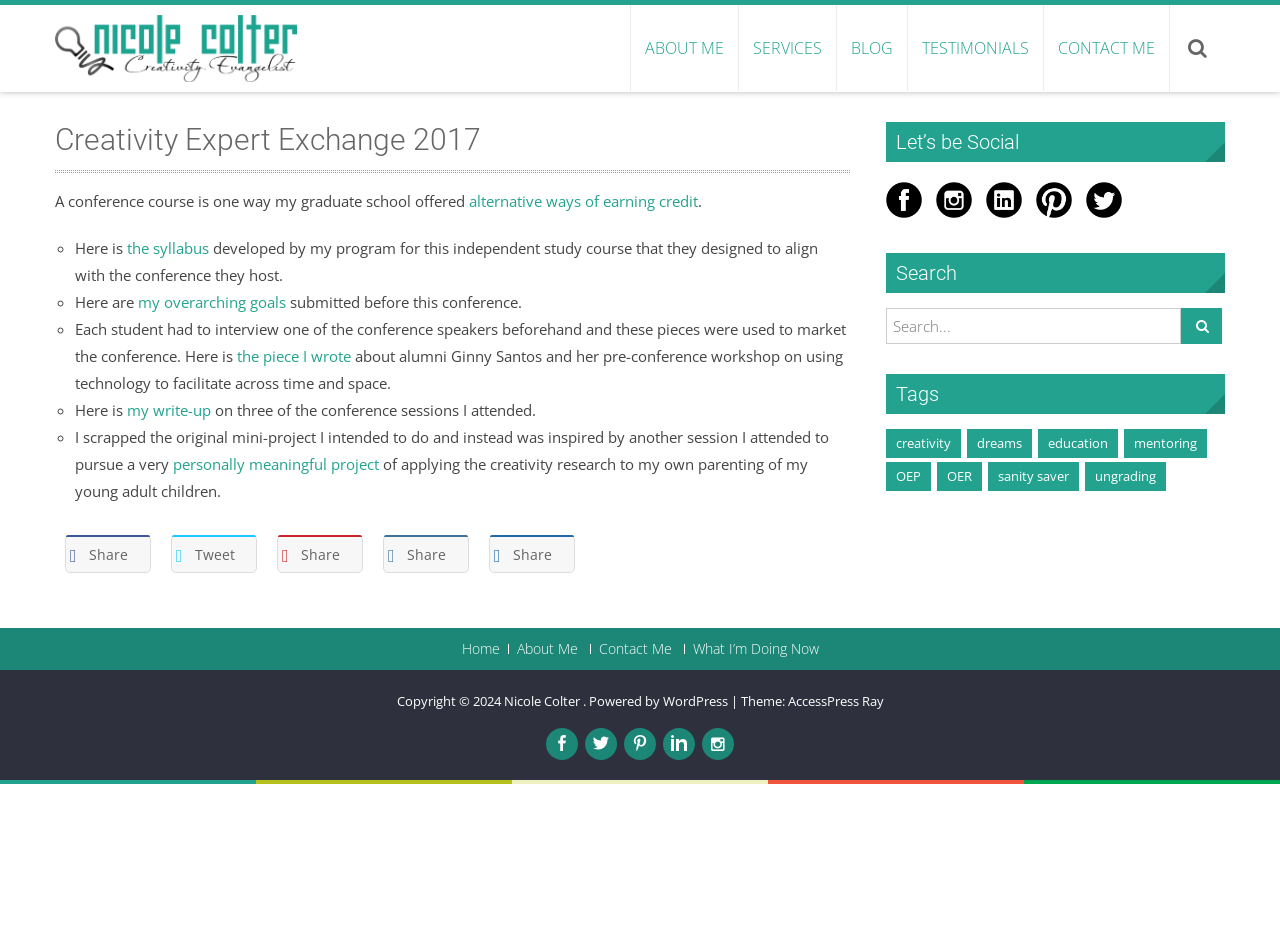Using the description: "title="instagram"", determine the UI element's bounding box coordinates. Ensure the coordinates are in the format of four float numbers between 0 and 1, i.e., [left, top, right, bottom].

[0.548, 0.769, 0.573, 0.802]